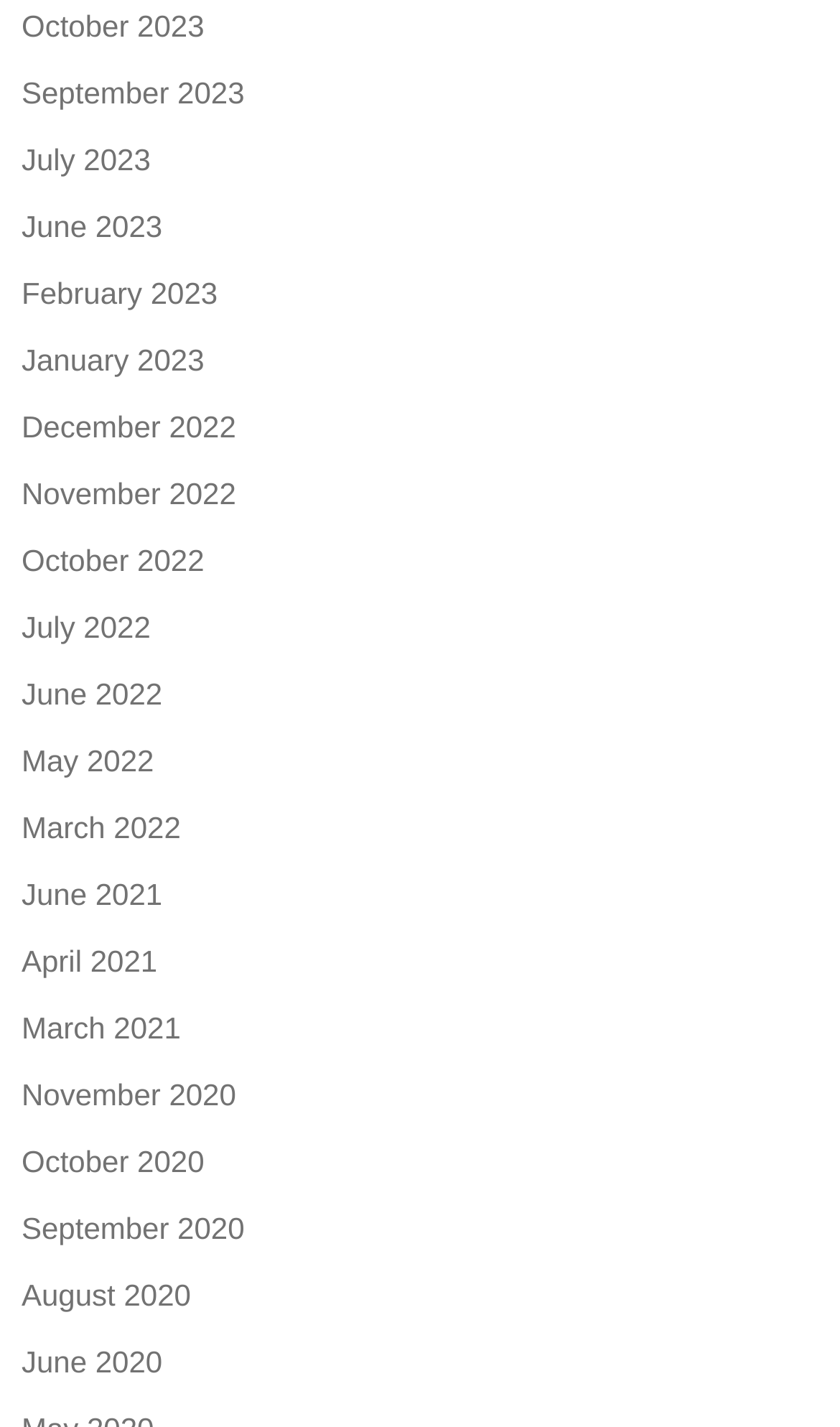Predict the bounding box coordinates of the area that should be clicked to accomplish the following instruction: "go to September 2022". The bounding box coordinates should consist of four float numbers between 0 and 1, i.e., [left, top, right, bottom].

[0.026, 0.334, 0.281, 0.358]